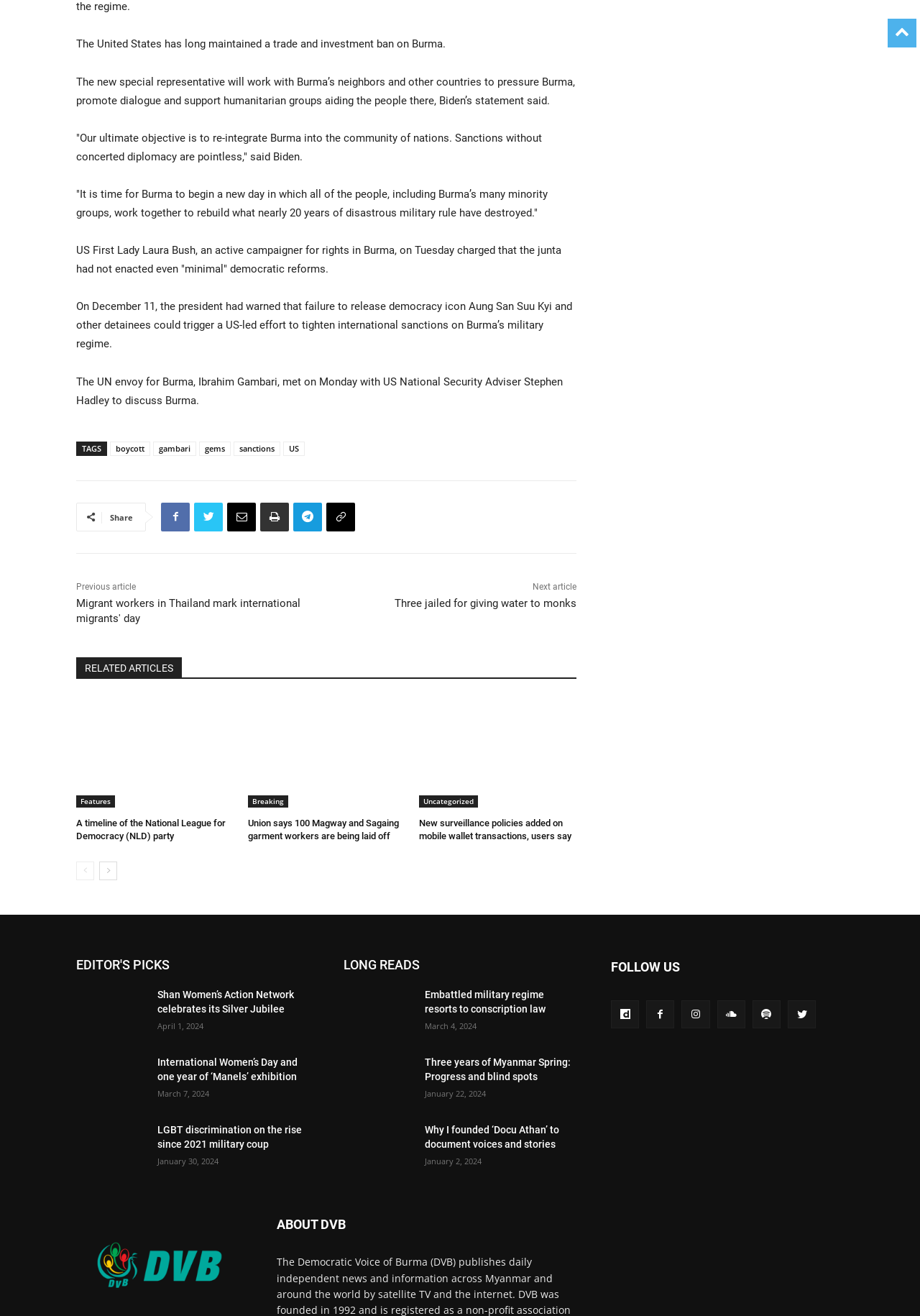Who is the US First Lady mentioned in the article?
Kindly offer a comprehensive and detailed response to the question.

The article mentions 'US First Lady Laura Bush' as an active campaigner for rights in Burma, indicating that Laura Bush is the US First Lady being referred to.